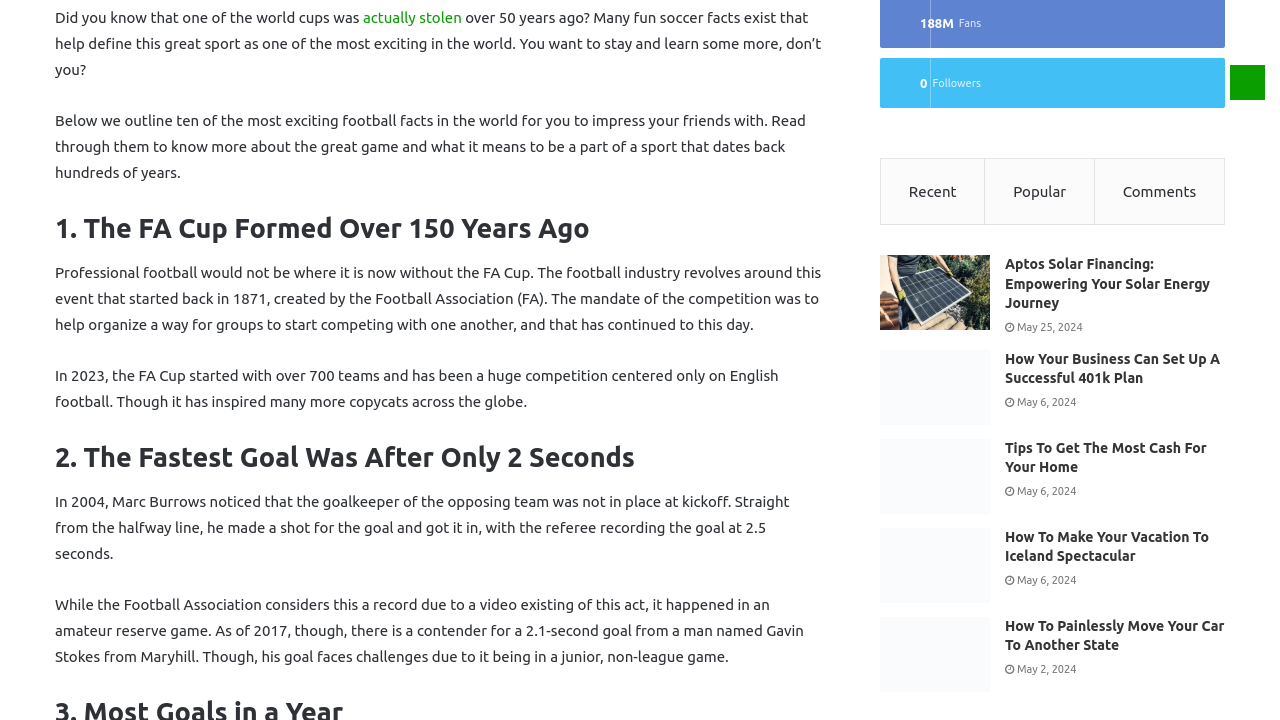Please determine the bounding box coordinates of the clickable area required to carry out the following instruction: "Go back to the top of the page". The coordinates must be four float numbers between 0 and 1, represented as [left, top, right, bottom].

[0.961, 0.09, 0.988, 0.139]